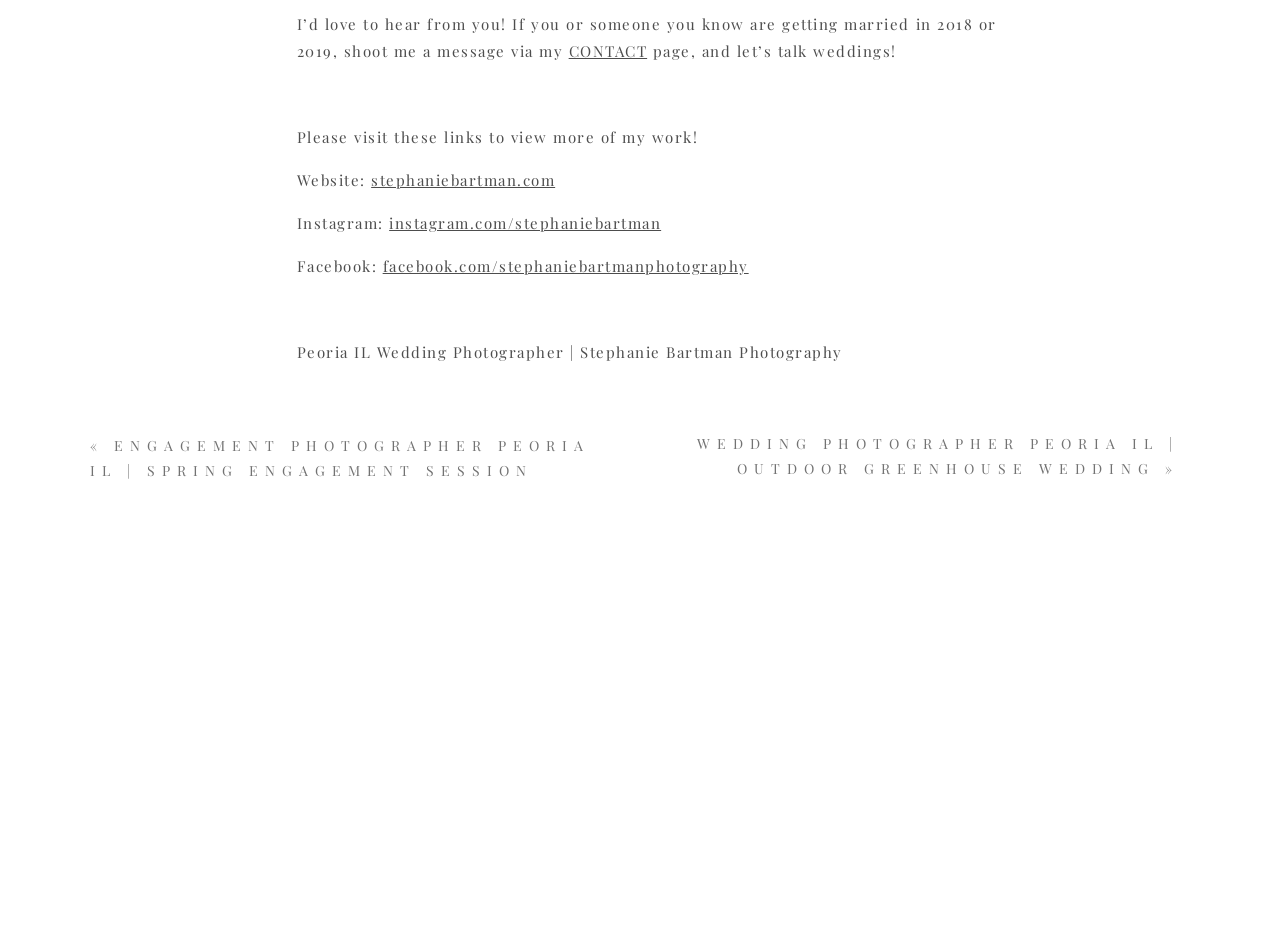What is the location of the photographer?
Please provide a comprehensive answer based on the visual information in the image.

The location of the photographer is mentioned in the text 'Peoria IL Wedding Photographer | Stephanie Bartman Photography', which suggests that the photographer is based in Peoria, Illinois.